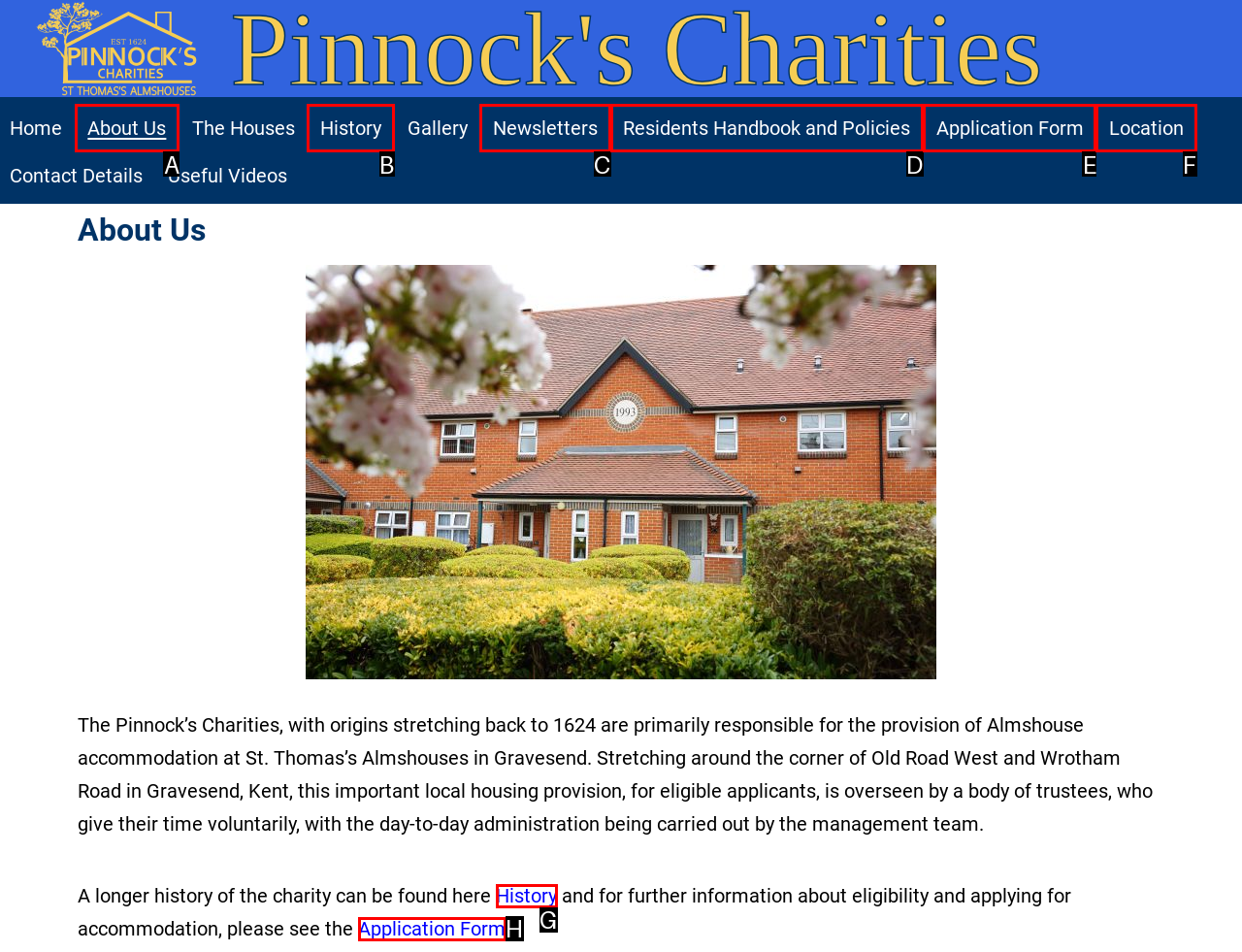Identify the HTML element that corresponds to the description: Residents Handbook and Policies Provide the letter of the correct option directly.

D